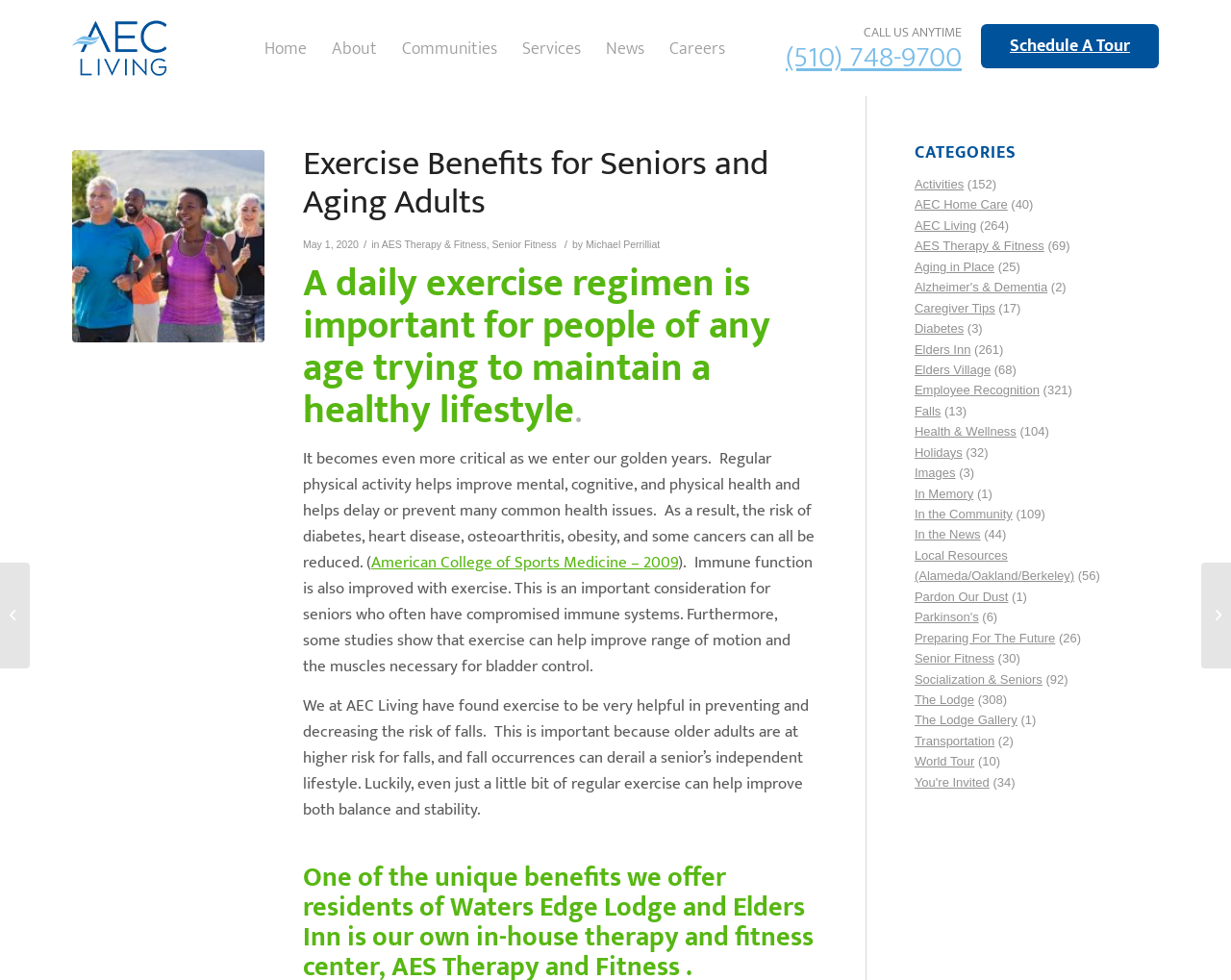Identify the bounding box coordinates of the area you need to click to perform the following instruction: "Call the phone number".

[0.638, 0.044, 0.781, 0.074]